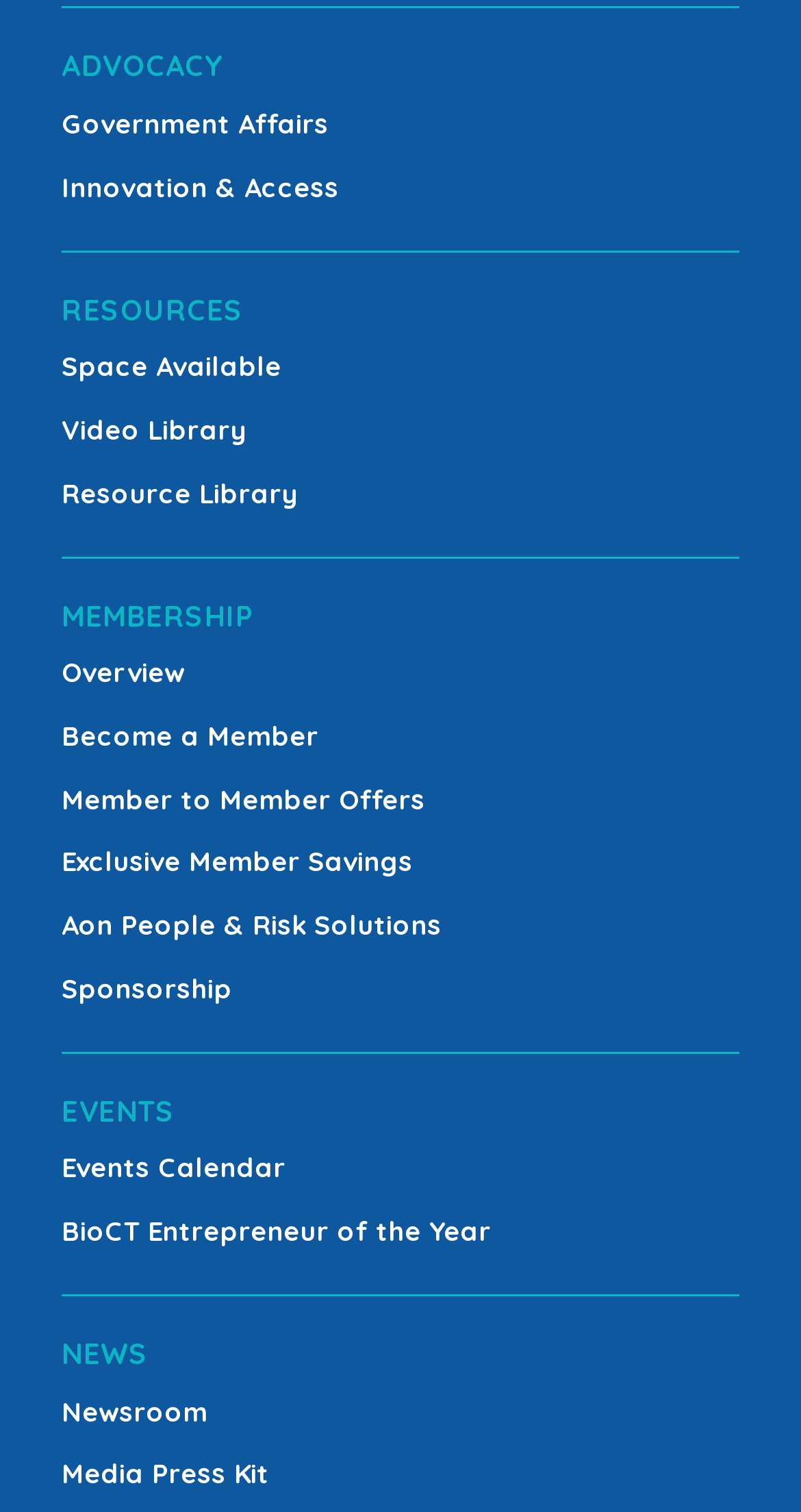Please identify the coordinates of the bounding box that should be clicked to fulfill this instruction: "Explore Events Calendar".

[0.077, 0.752, 0.923, 0.794]